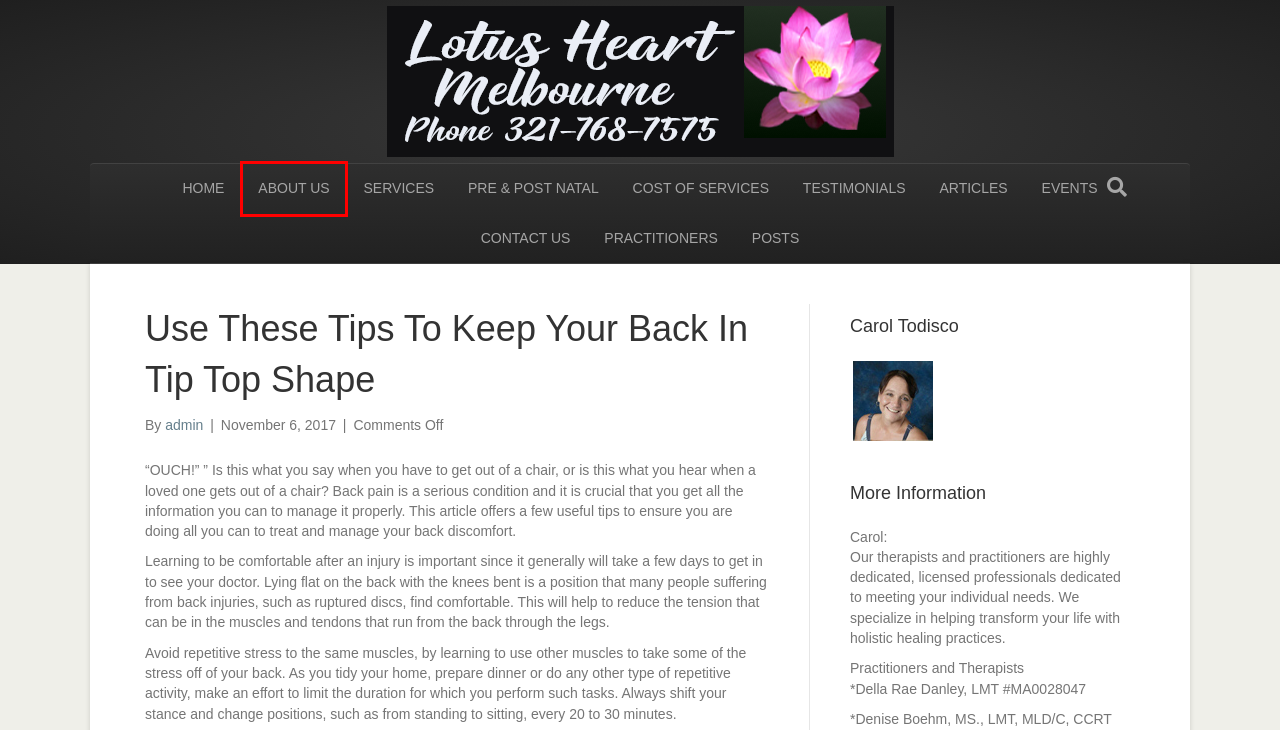Given a screenshot of a webpage with a red bounding box, please pick the webpage description that best fits the new webpage after clicking the element inside the bounding box. Here are the candidates:
A. Melbourne Fl Massage Therapies; Lotus Heart Services Costs | Melbourne Fl Massage Therapy
B. testimonials from our satisfied customers of lotus heart melbourne | Melbourne Fl Massage Therapy
C. Melbourne Fl Massage Therapy | Lotus Heart
D. Melbourne Fl massage; About Lotus Heart massage therapy | Melbourne Fl Massage Therapy
E. admin | Melbourne Fl Massage Therapy
F. Melbourne Fl Massage Therapies; Lotus Heart Practicioners | Melbourne Fl Massage Therapy
G. contact lotusheartmelbourne for more information | Melbourne Fl Massage Therapy
H. Lotus Heart Melbourne Post | Melbourne Fl Massage Therapy

D